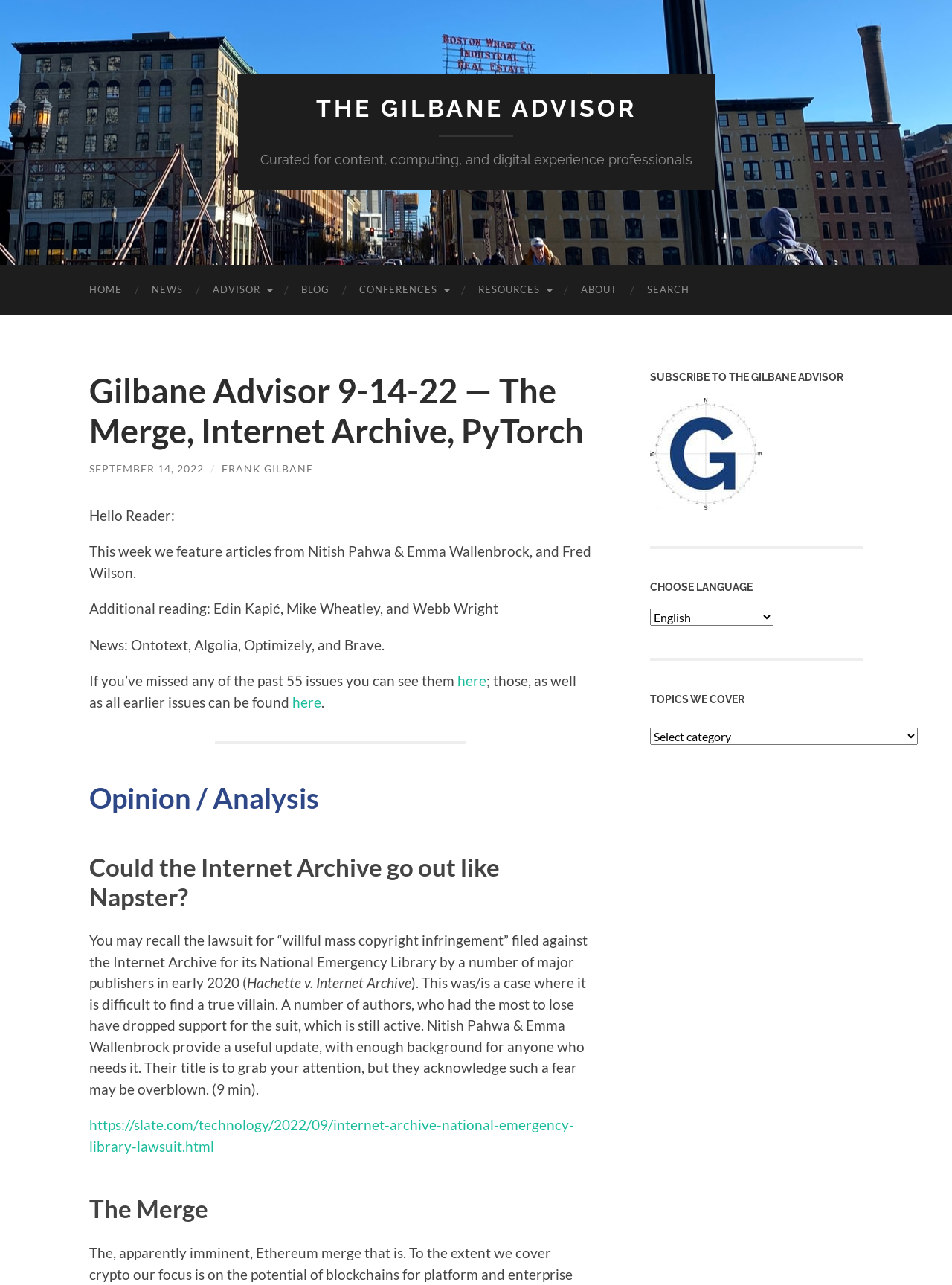Specify the bounding box coordinates of the area to click in order to follow the given instruction: "Subscribe to the Gilbane Advisor."

[0.683, 0.288, 0.906, 0.298]